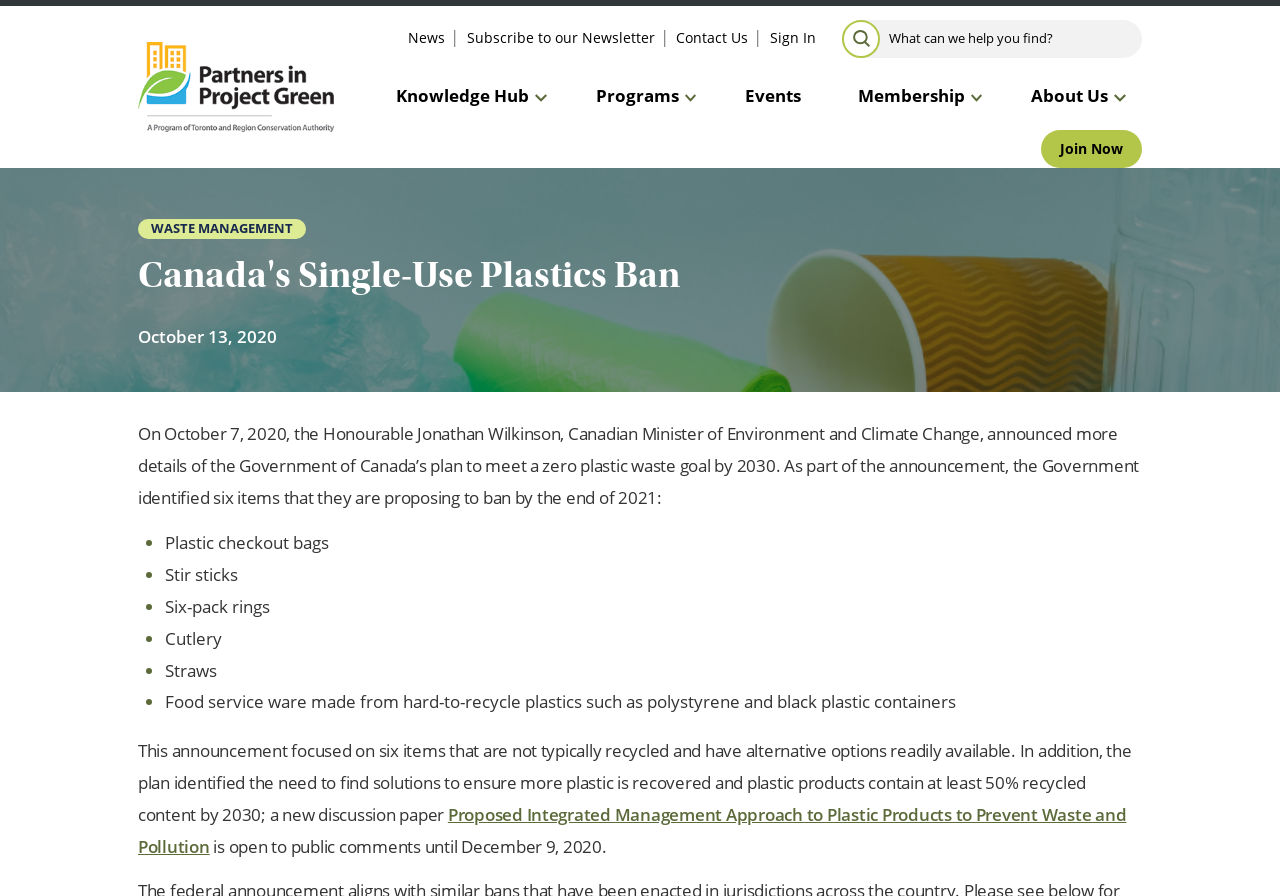How many links are in the primary menu?
Using the visual information, respond with a single word or phrase.

8